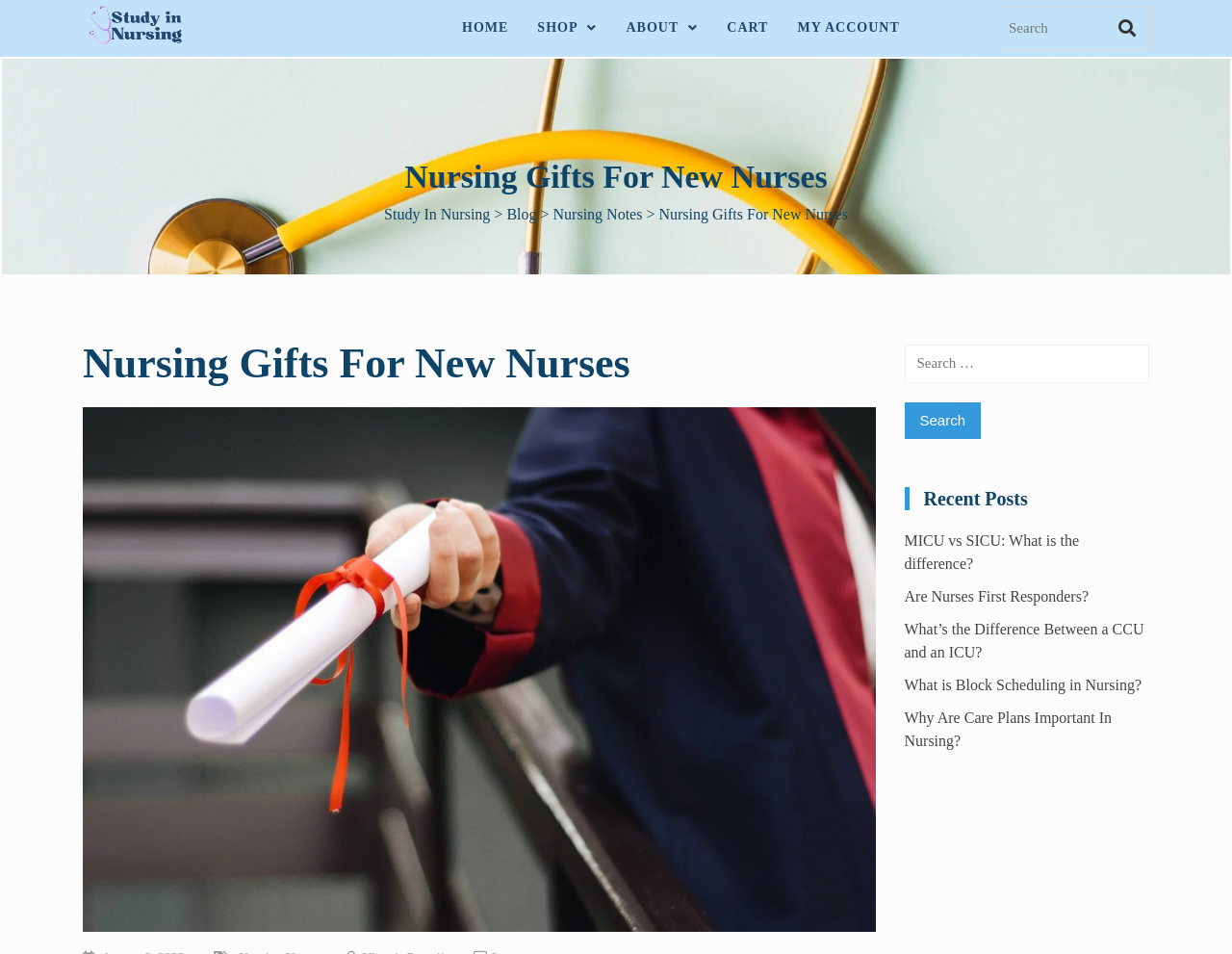Provide the bounding box coordinates for the specified HTML element described in this description: "name="s" placeholder="Search"". The coordinates should be four float numbers ranging from 0 to 1, in the format [left, top, right, bottom].

[0.809, 0.007, 0.934, 0.052]